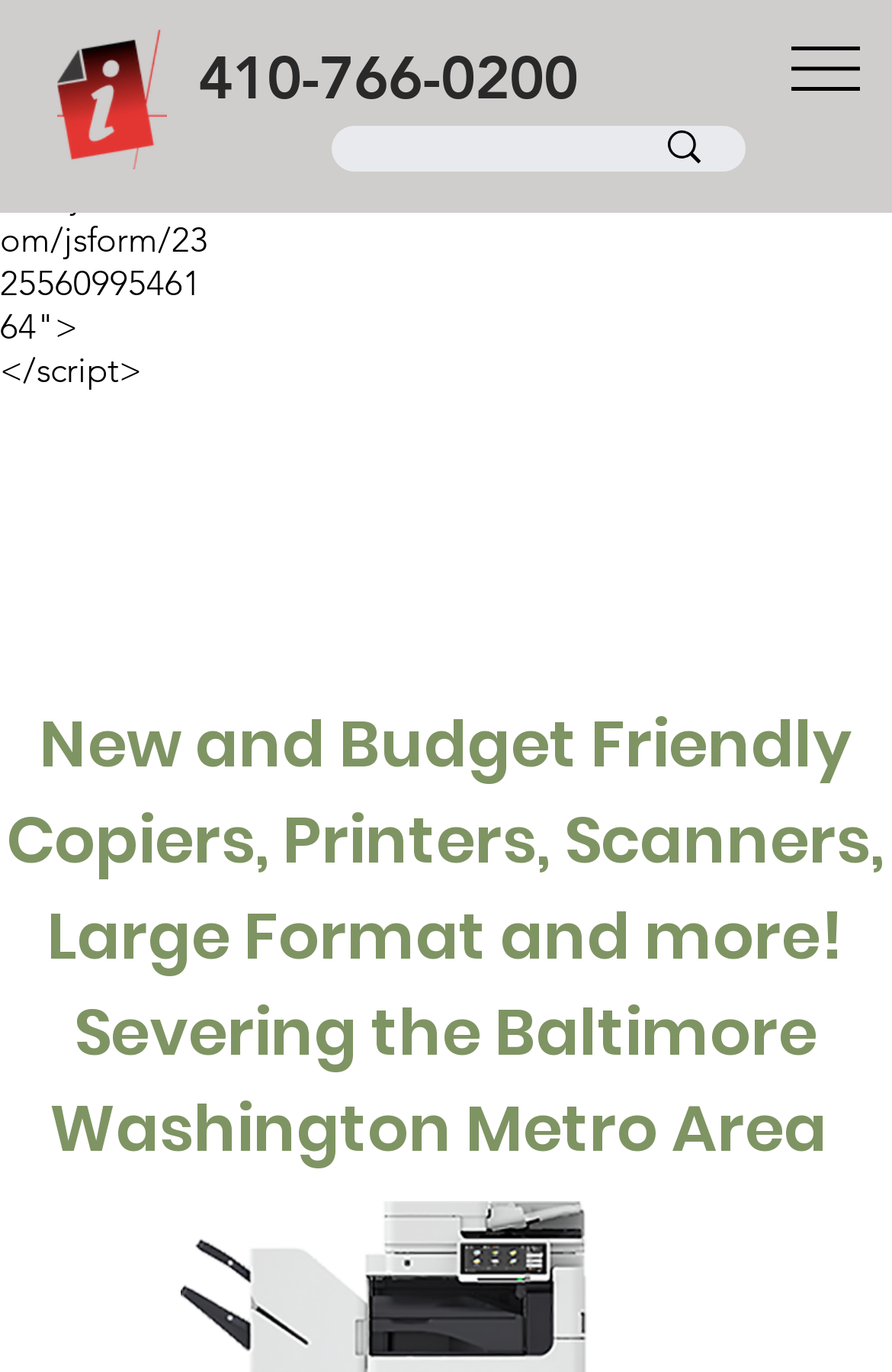What type of products does the website offer?
Using the visual information from the image, give a one-word or short-phrase answer.

Copiers, printers, scanners, etc.